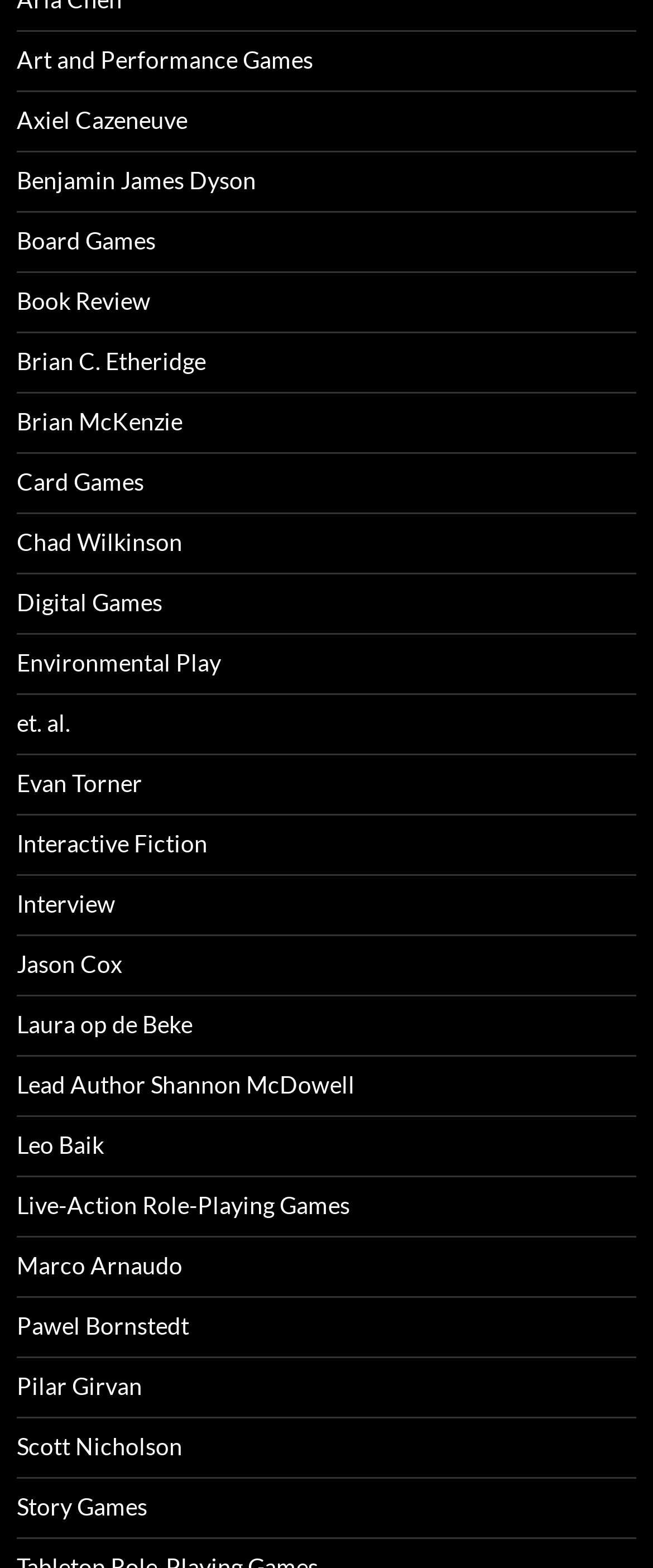Is there a link to 'Digital Games' on the webpage?
Respond with a short answer, either a single word or a phrase, based on the image.

Yes